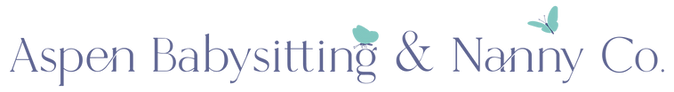What is the tone of the logo?
Refer to the image and provide a detailed answer to the question.

The use of soft pastel colors and delicate butterflies in the logo creates a warm and friendly atmosphere, which is ideal for a business dedicated to child care.